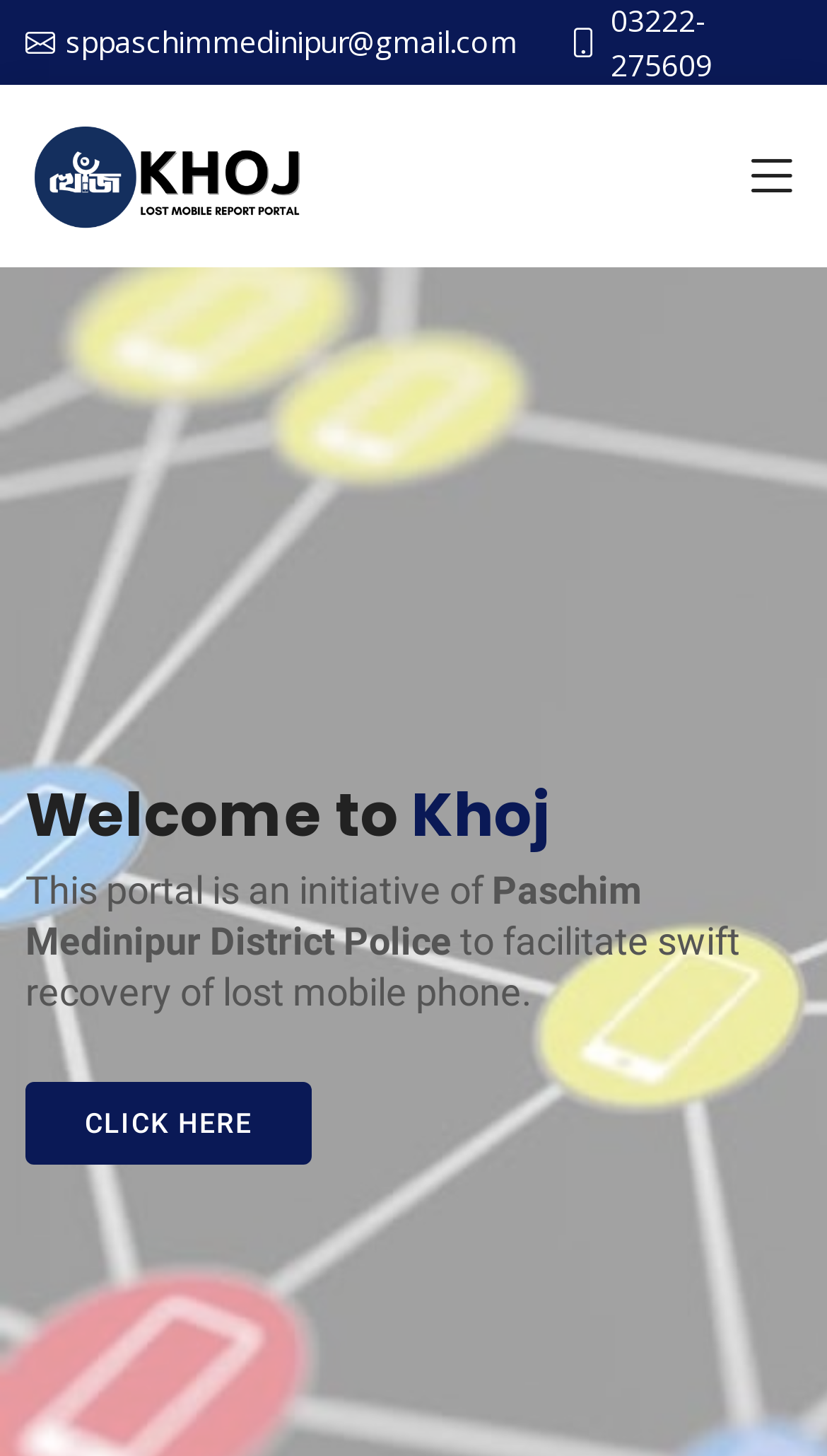Determine the bounding box for the UI element as described: "bonjourbelle@cox.net". The coordinates should be represented as four float numbers between 0 and 1, formatted as [left, top, right, bottom].

None